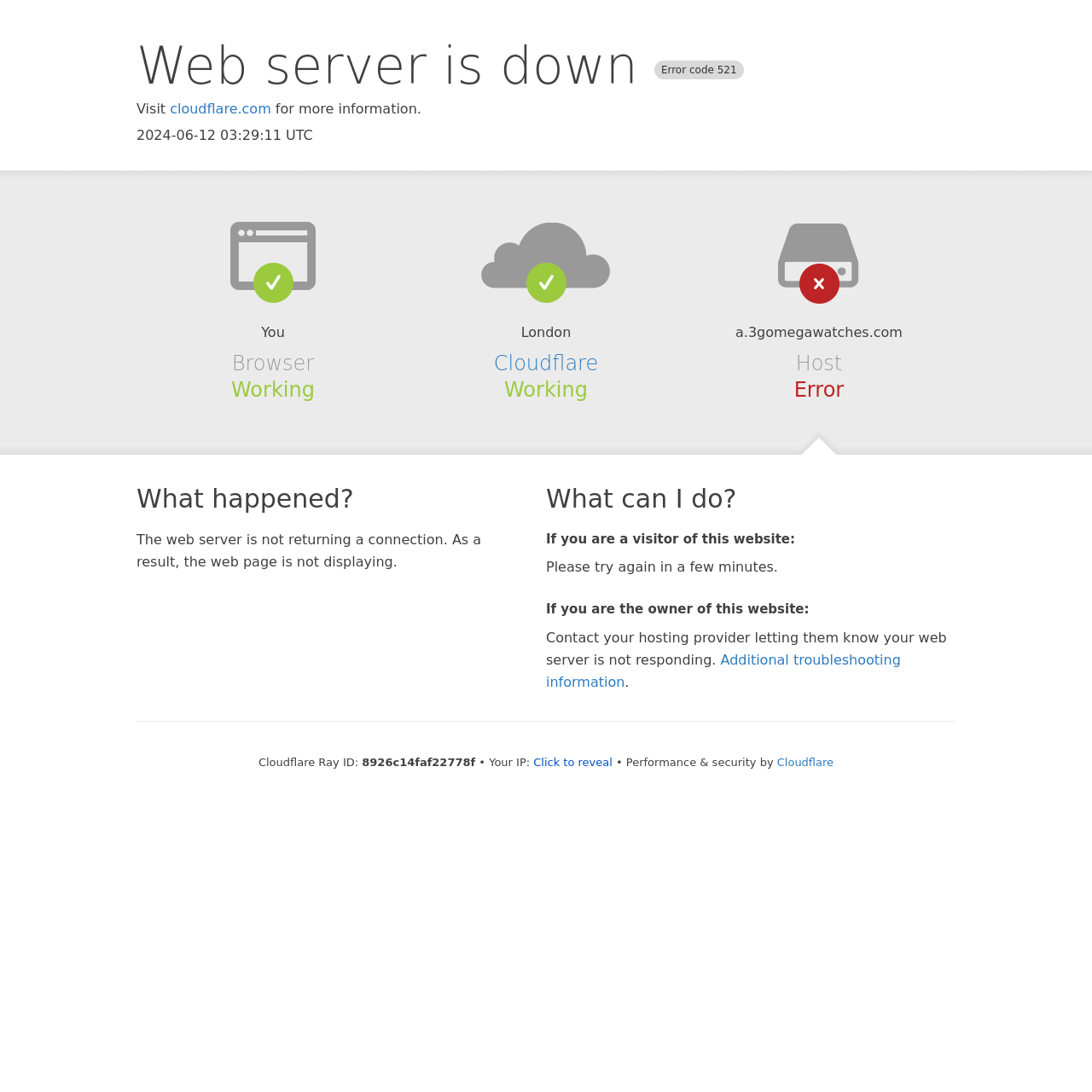Write a detailed summary of the webpage.

This webpage appears to be an error page, indicating that the web server is down. At the top, there is a heading that reads "Web server is down Error code 521". Below this heading, there is a link to "cloudflare.com" with a brief description "Visit for more information." The current date and time, "2024-06-12 03:29:11 UTC", is displayed nearby.

The page is divided into sections, with headings such as "Browser", "Cloudflare", and "Host". Under "Browser", it says "Working" and lists the location as "London". Under "Cloudflare", it also says "Working" and provides a link to "Cloudflare". Under "Host", it says "Error" and lists the domain "a.3gomegawatches.com".

Further down, there are sections explaining what happened and what can be done. The "What happened?" section explains that the web server is not returning a connection, causing the webpage to not display. The "What can I do?" section provides instructions for visitors and owners of the website. Visitors are advised to try again in a few minutes, while owners are told to contact their hosting provider.

At the bottom of the page, there is additional information, including a "Cloudflare Ray ID" and the user's IP address, which can be revealed by clicking a button. The page is secured and optimized by Cloudflare, as indicated by the "Performance & security by" text and the Cloudflare link.